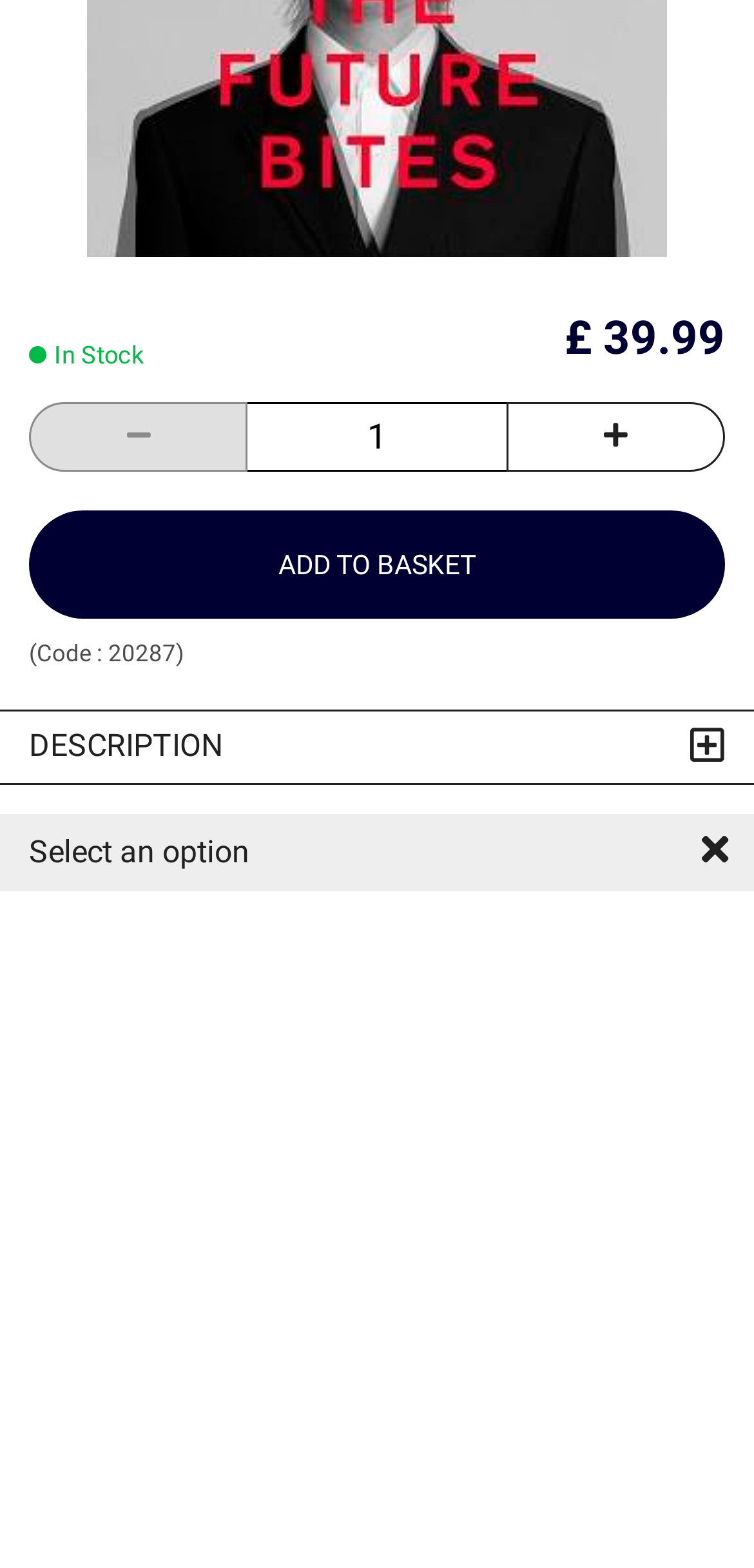Using the webpage screenshot, locate the HTML element that fits the following description and provide its bounding box: "e-Commerce Website by Oxatis".

[0.299, 0.962, 0.701, 0.994]